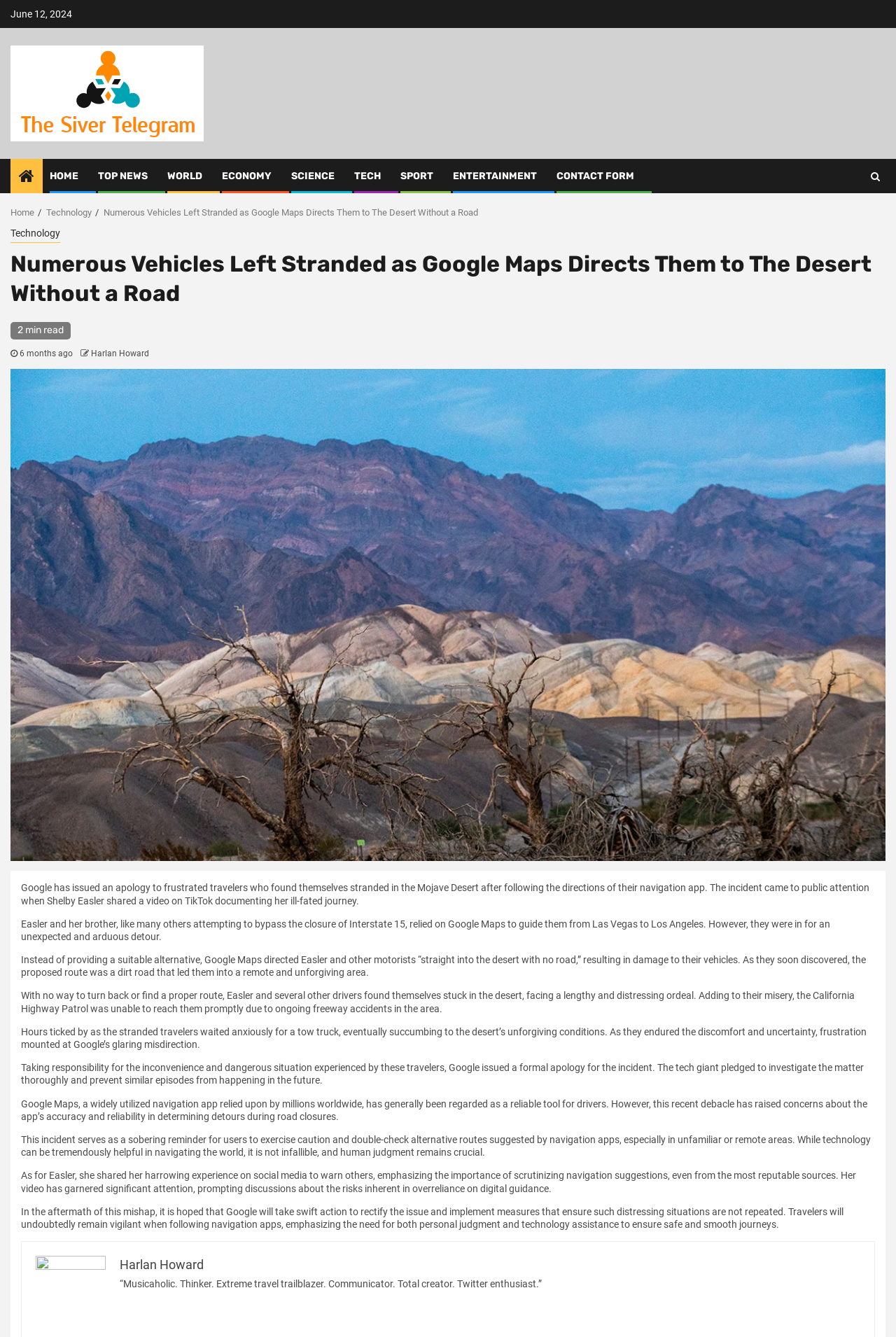Write a detailed summary of the webpage, including text, images, and layout.

This webpage appears to be a news article about an incident where Google Maps directed travelers to the Mojave Desert without a road, leaving them stranded. 

At the top of the page, there is a date "June 12, 2024" and several links to different sections of the website, including "HOME", "TOP NEWS", "WORLD", "ECONOMY", "SCIENCE", "TECH", "SPORT", "ENTERTAINMENT", and "CONTACT FORM". 

Below these links, there is a navigation bar with breadcrumbs, showing the path "Home" > "Technology" > "Numerous Vehicles Left Stranded as Google Maps Directs Them to The Desert Without a Road". 

The main content of the article is divided into several sections. At the top, there is a heading "Numerous Vehicles Left Stranded as Google Maps Directs Them to The Desert Without a Road" and a subheading "2 min read". Below this, there is an image related to the article. 

The article itself is a long piece of text, divided into several paragraphs. The text describes how Google Maps directed travelers to the Mojave Desert without a road, causing them to become stranded. It also mentions that Google has issued an apology for the incident and is investigating the matter. 

Throughout the article, there are several links to other pages, including the author's name "Harlan Howard". At the bottom of the page, there is a brief description of the author.